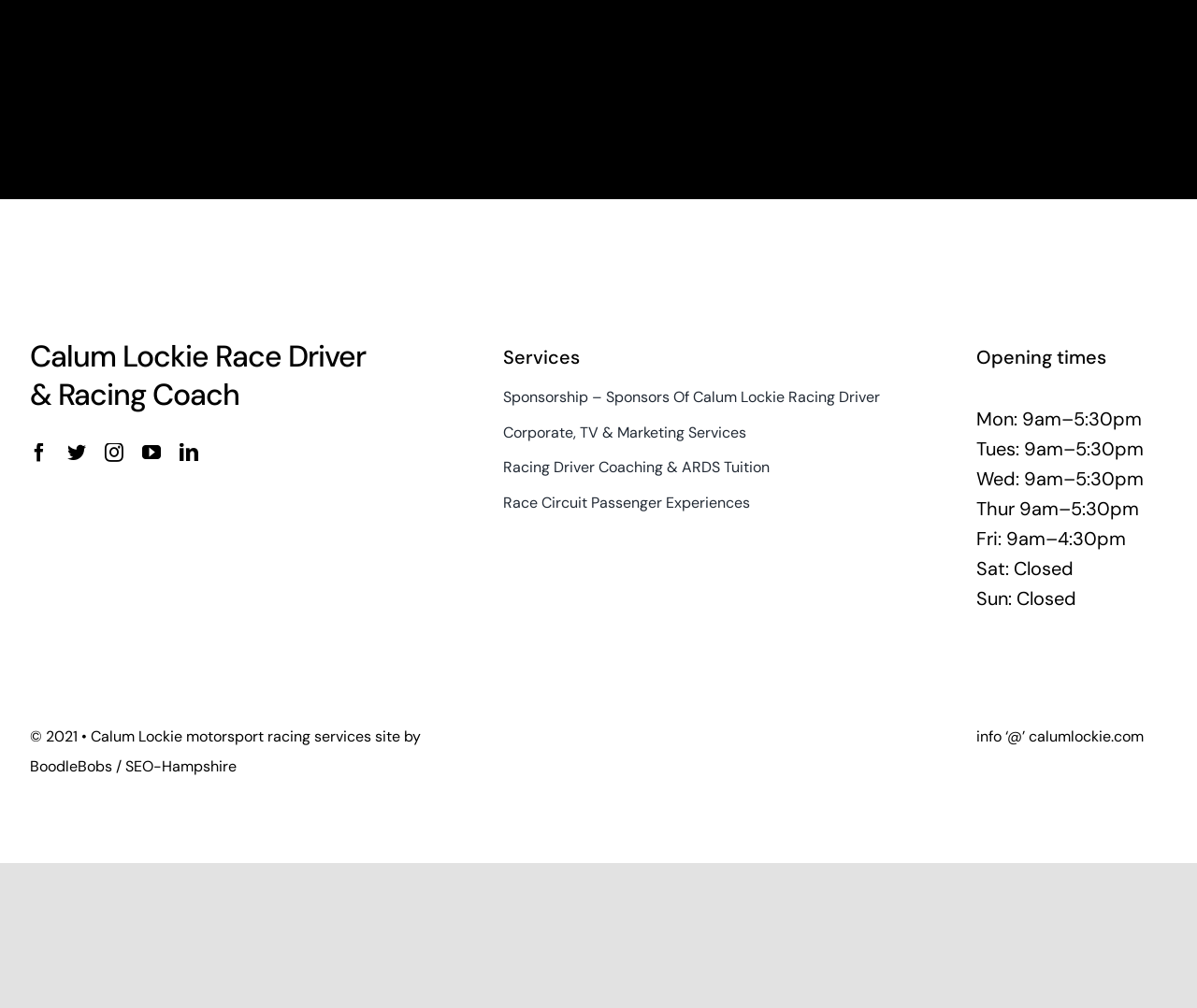Please locate the bounding box coordinates of the element that should be clicked to complete the given instruction: "View Calum Lockie's Facebook page".

[0.025, 0.44, 0.041, 0.458]